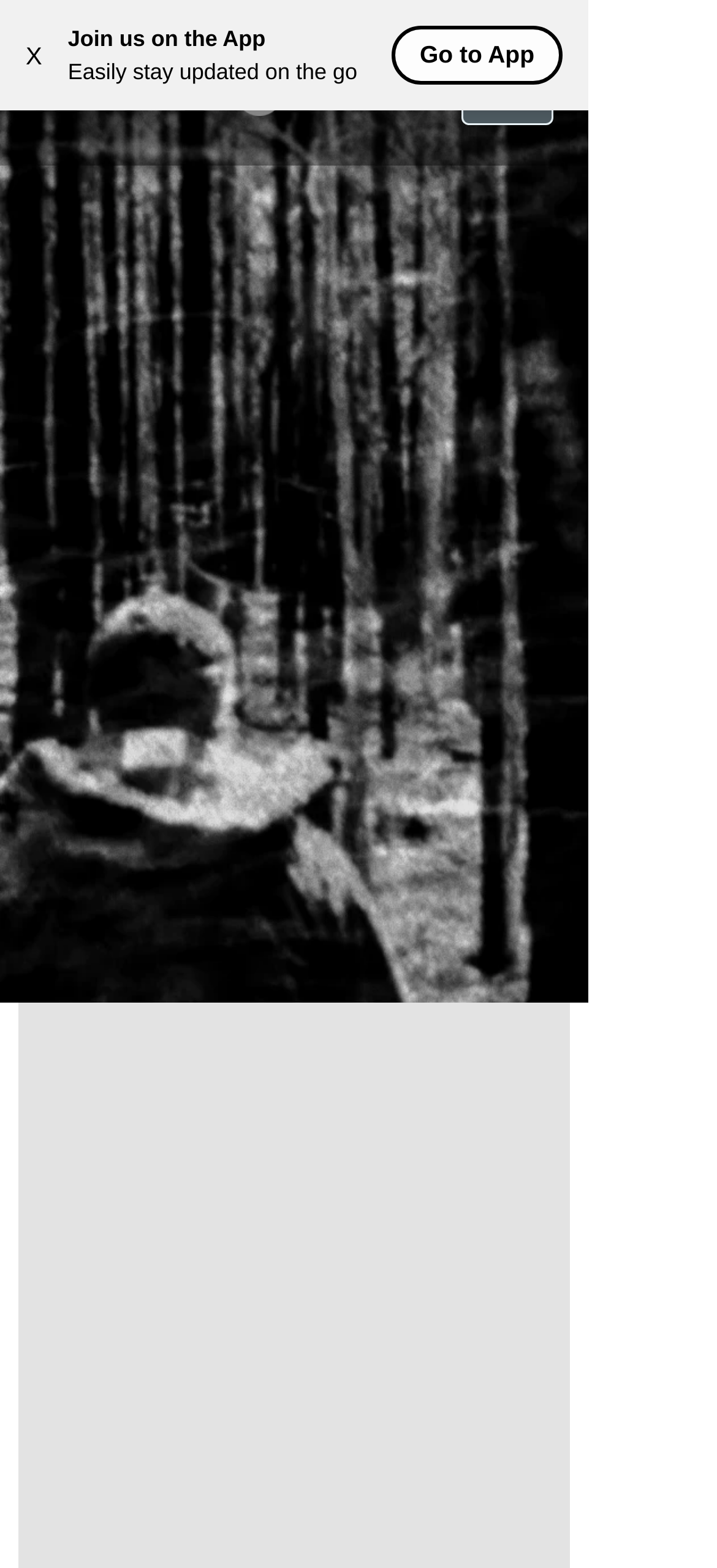Is there a navigation menu on the website?
Please provide a single word or phrase as your answer based on the image.

Yes